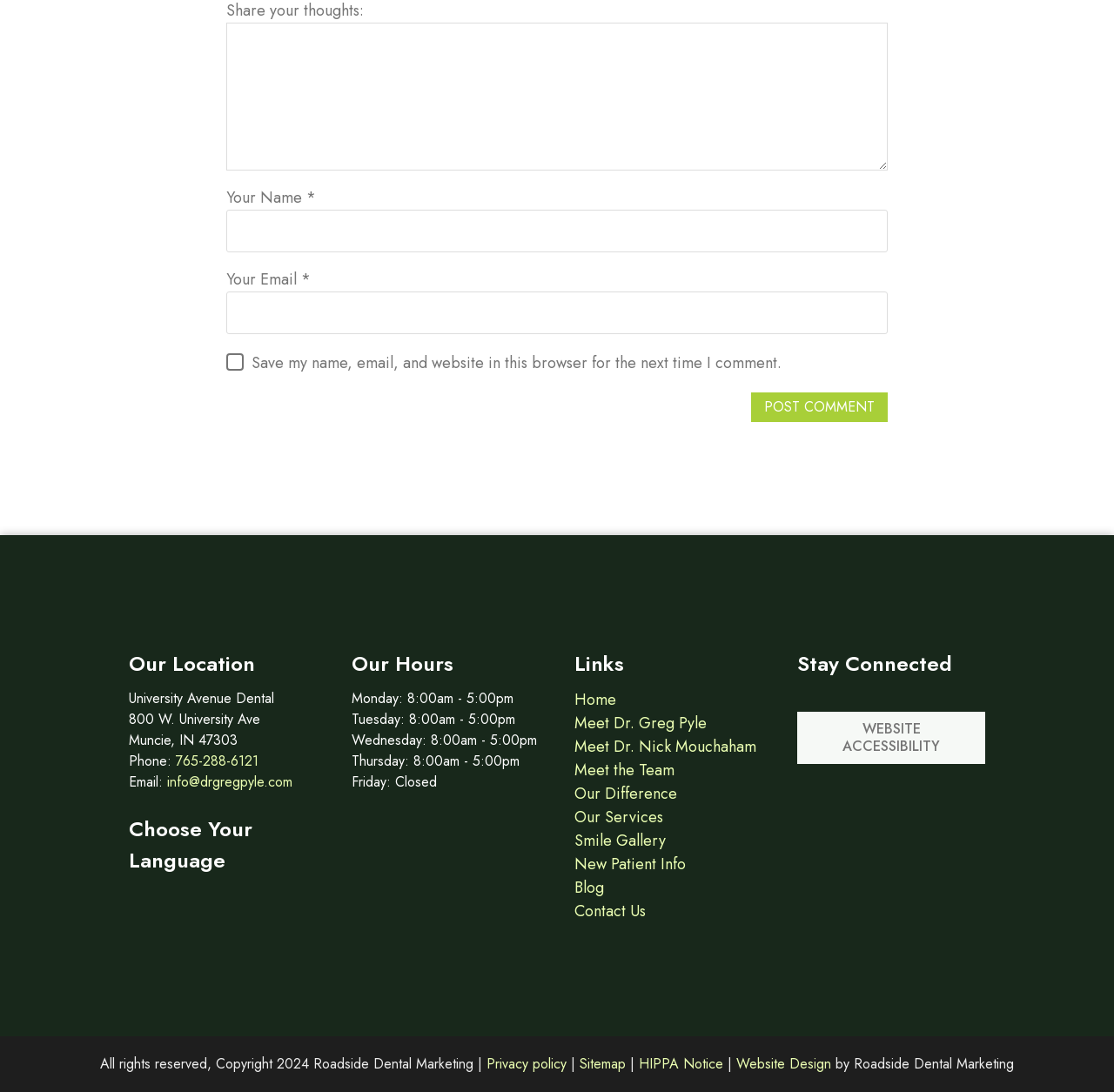Please identify the bounding box coordinates of the clickable area that will fulfill the following instruction: "Click the Post Comment button". The coordinates should be in the format of four float numbers between 0 and 1, i.e., [left, top, right, bottom].

[0.674, 0.359, 0.797, 0.387]